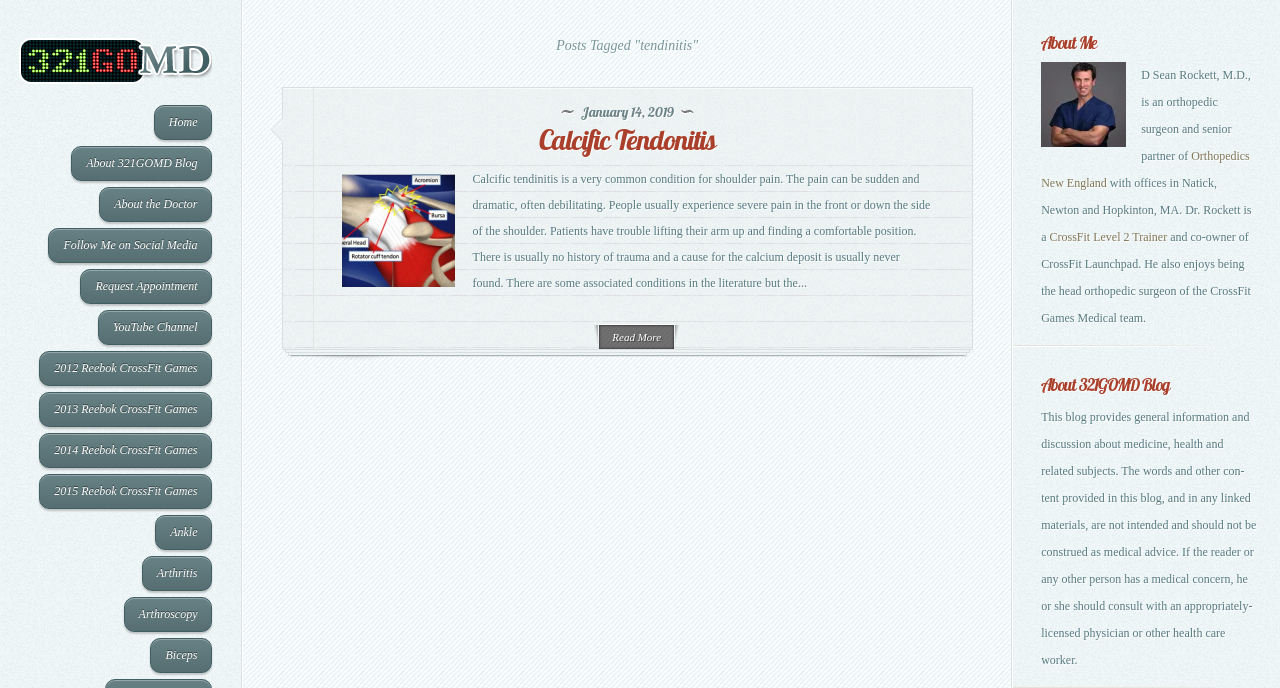Identify the bounding box coordinates of the section that should be clicked to achieve the task described: "Click on the 'Home' link".

[0.12, 0.153, 0.166, 0.203]